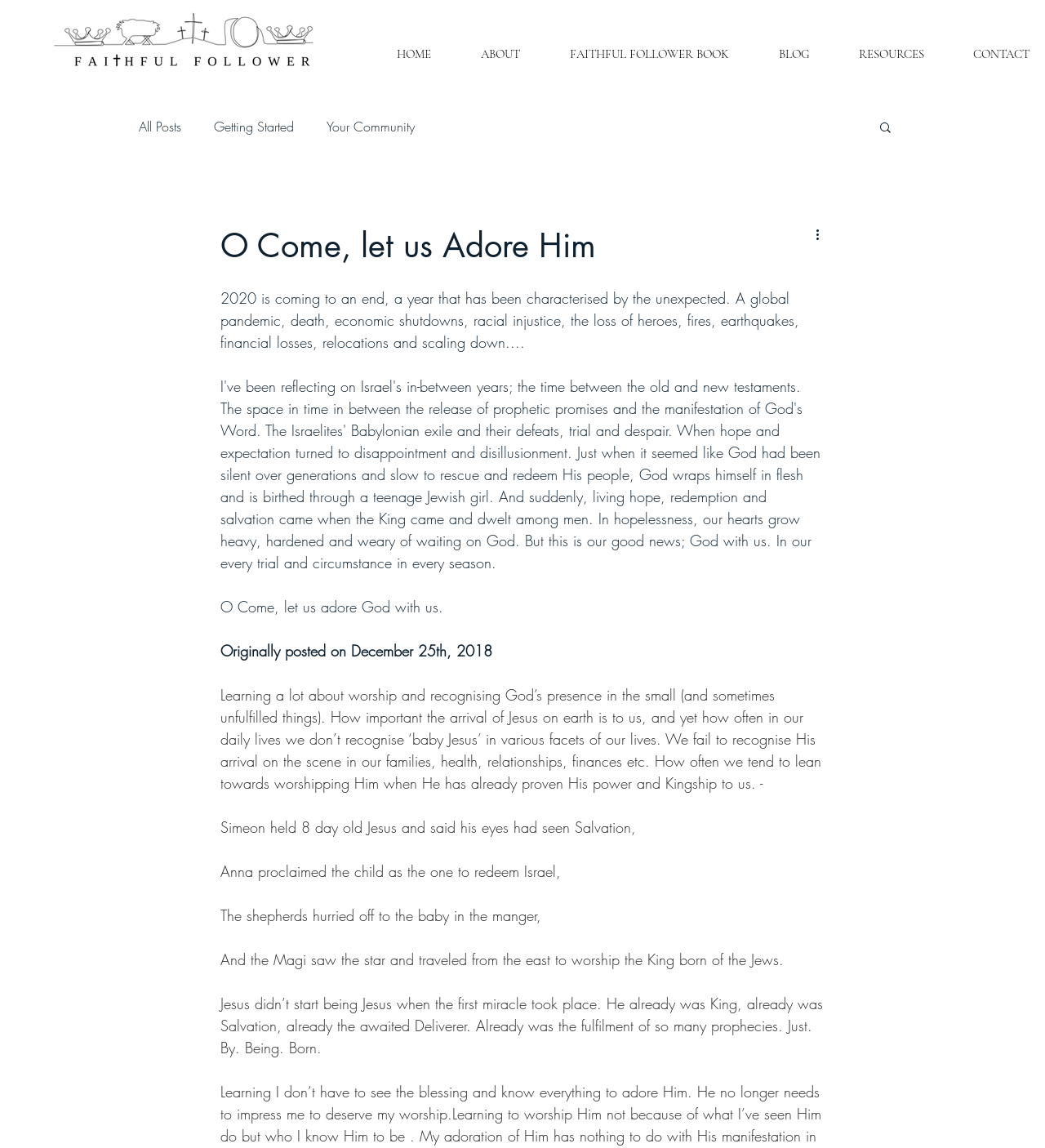Locate the bounding box coordinates of the area you need to click to fulfill this instruction: 'Check spare parts'. The coordinates must be in the form of four float numbers ranging from 0 to 1: [left, top, right, bottom].

None